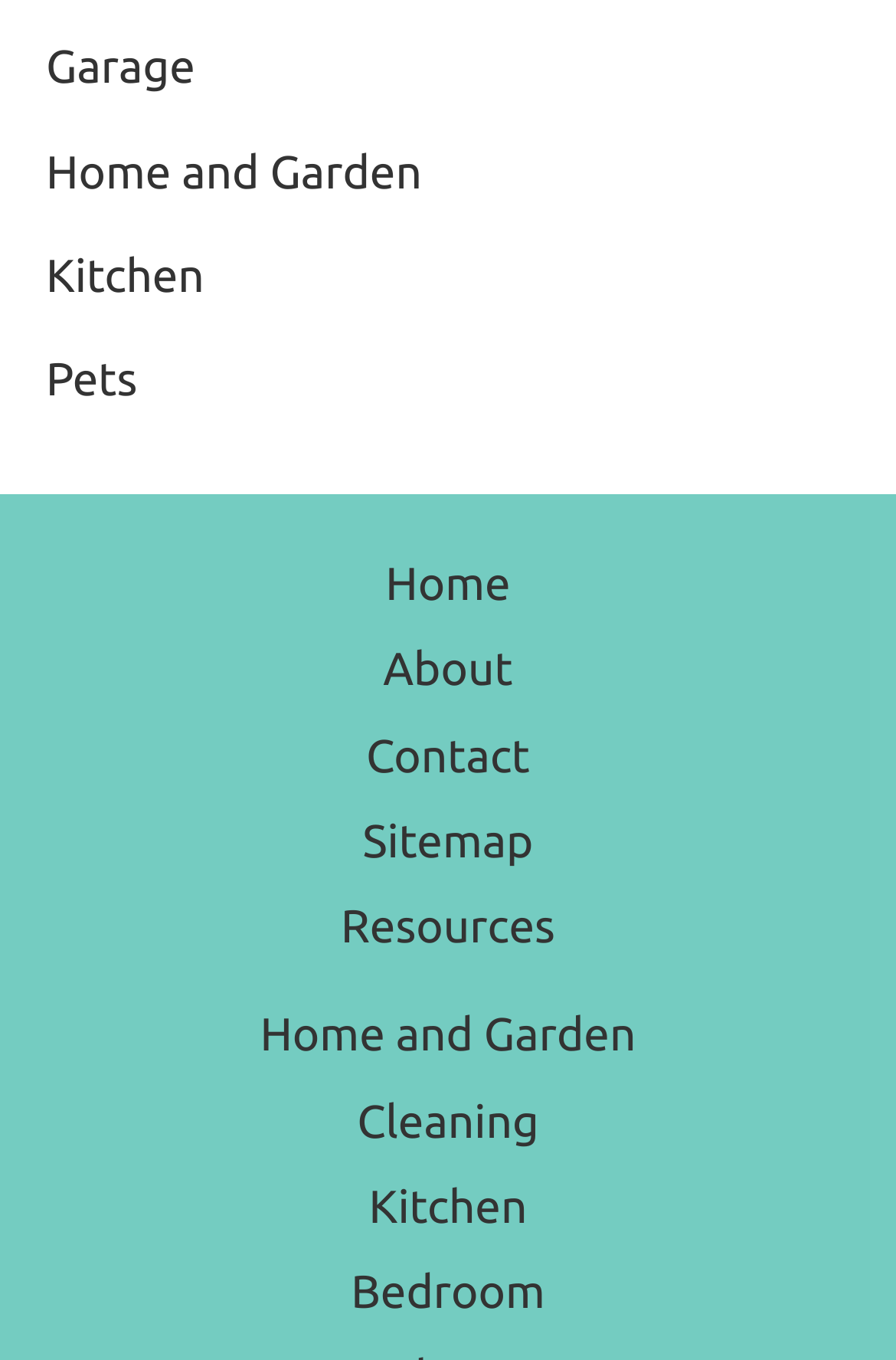Predict the bounding box coordinates of the area that should be clicked to accomplish the following instruction: "check out Pets". The bounding box coordinates should consist of four float numbers between 0 and 1, i.e., [left, top, right, bottom].

[0.051, 0.258, 0.153, 0.297]